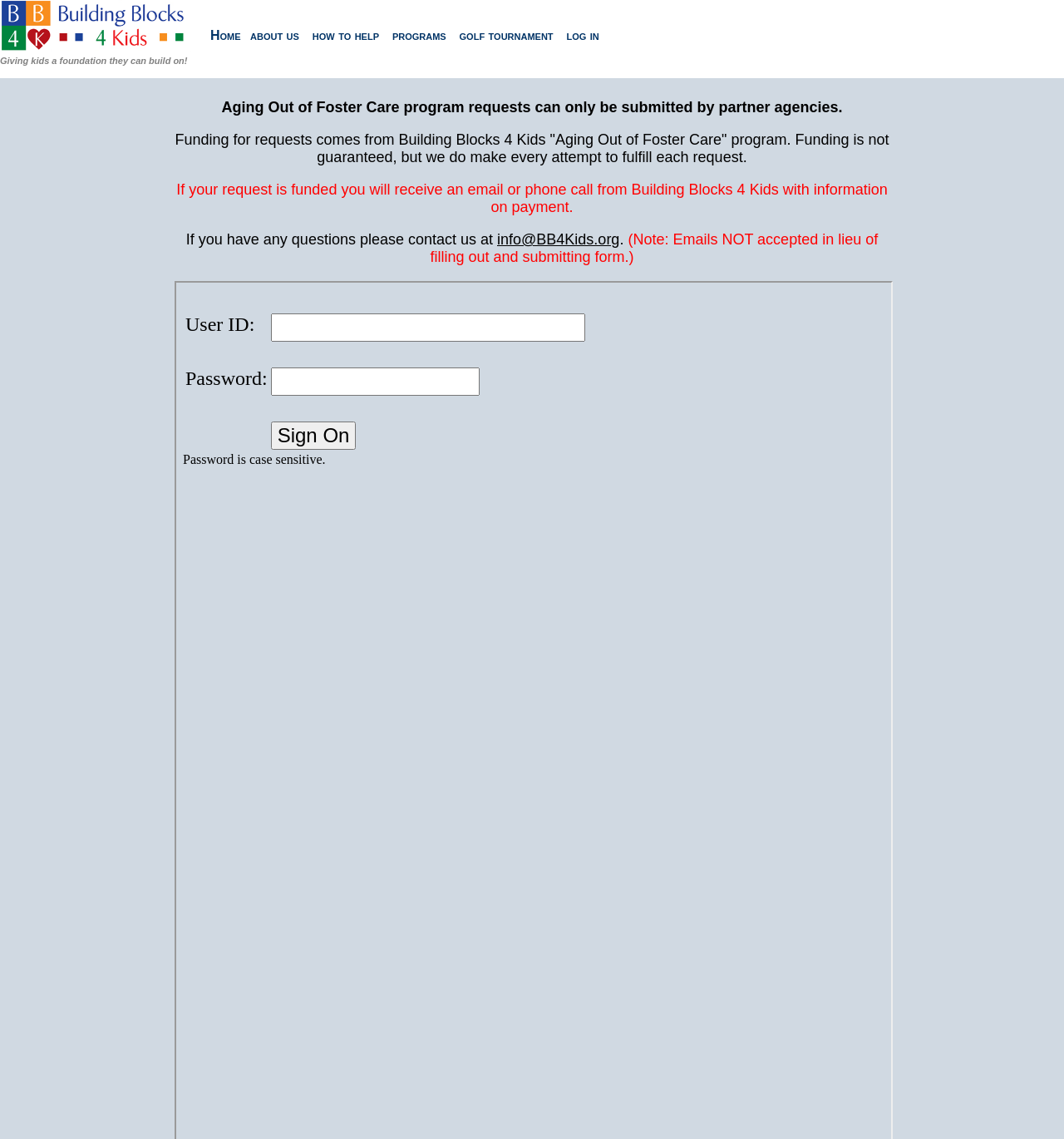Mark the bounding box of the element that matches the following description: "about us".

[0.229, 0.018, 0.288, 0.046]